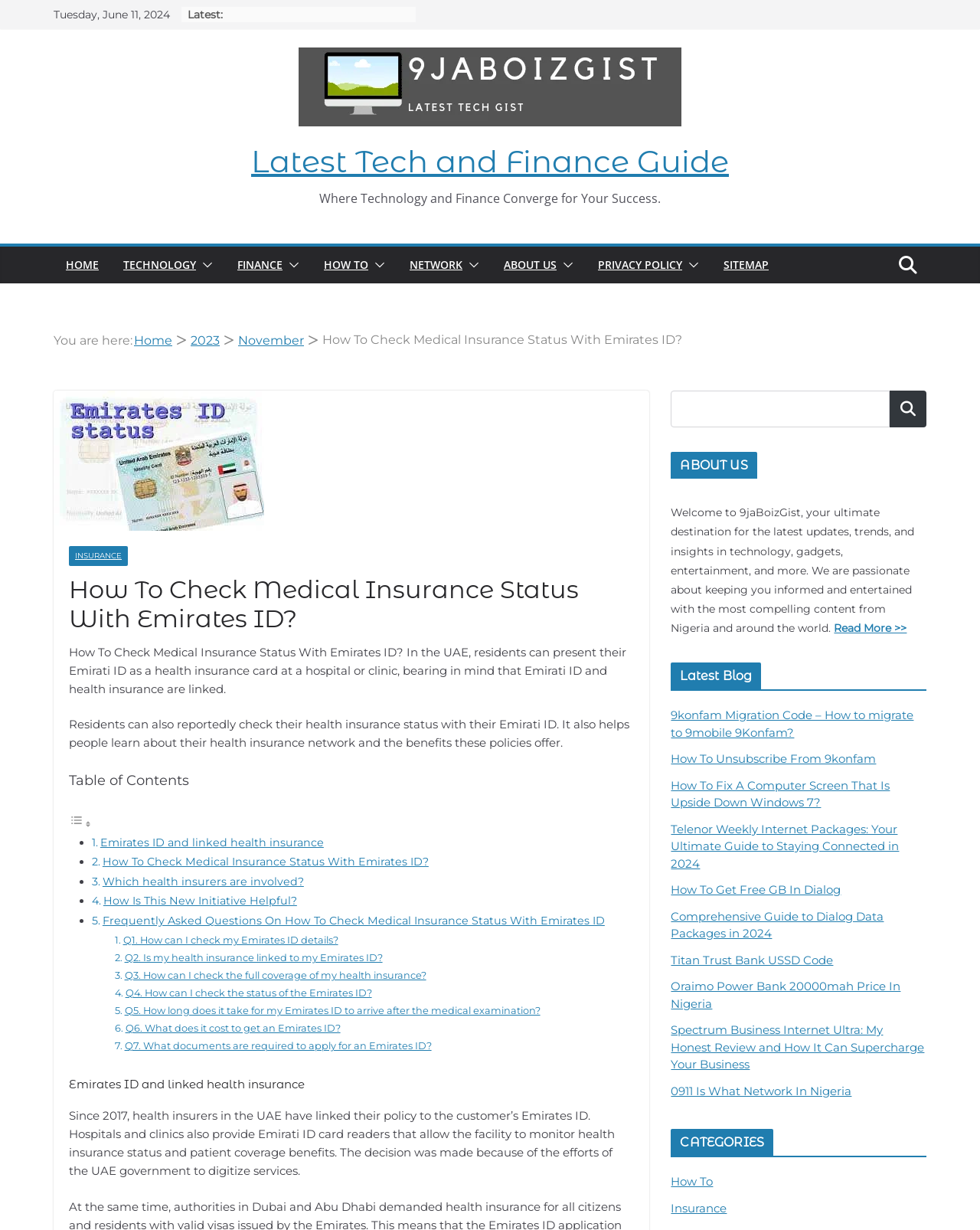What is the title of the first section in the Table of Contents?
Based on the content of the image, thoroughly explain and answer the question.

I looked at the Table of Contents section and found the first link, which is titled 'Emirates ID and linked health insurance'.